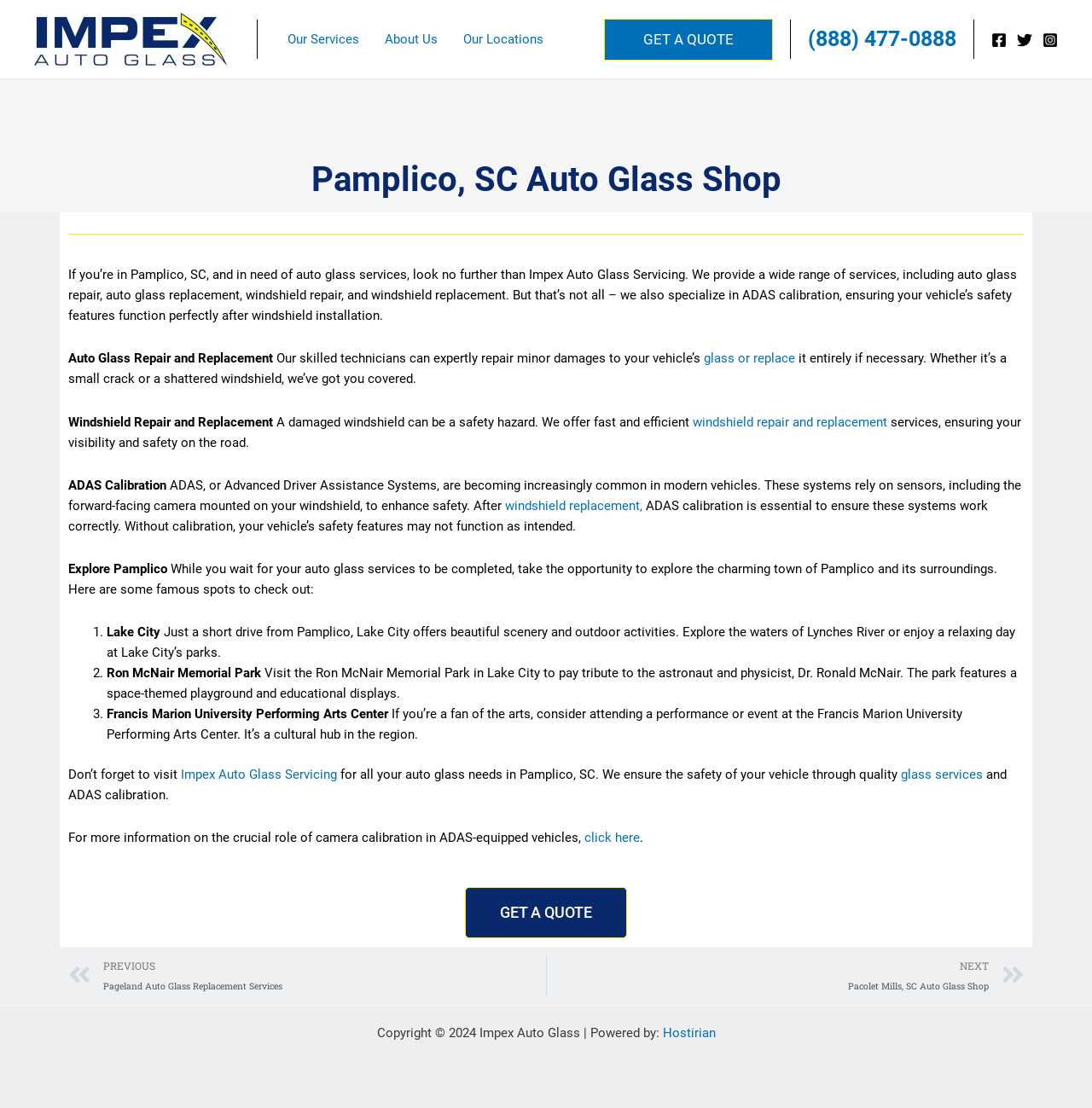Given the description "windshield repair and replacement", determine the bounding box of the corresponding UI element.

[0.634, 0.374, 0.812, 0.388]